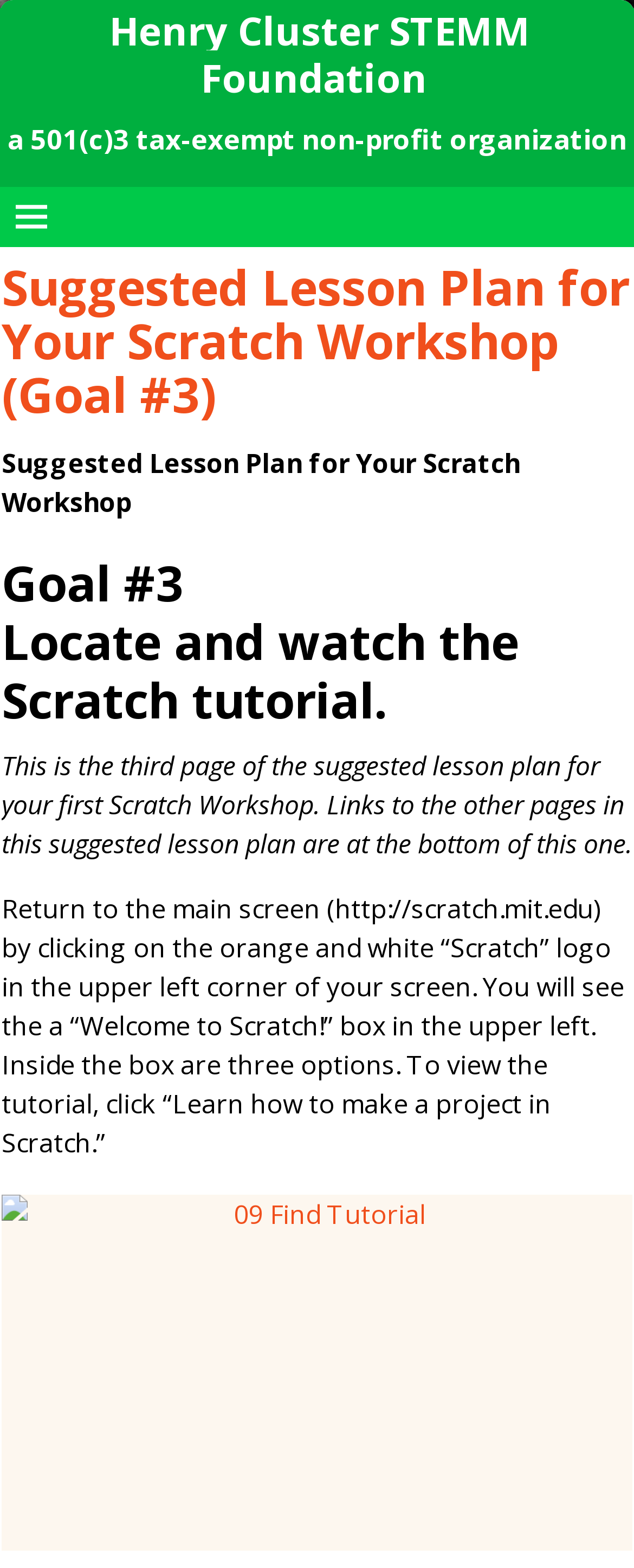What is the name of the organization?
Please provide a comprehensive answer to the question based on the webpage screenshot.

The name of the organization can be found in the heading element at the top of the webpage, which is 'Henry Cluster STEMM Foundation'. This is also a link that can be clicked to navigate to the organization's page.